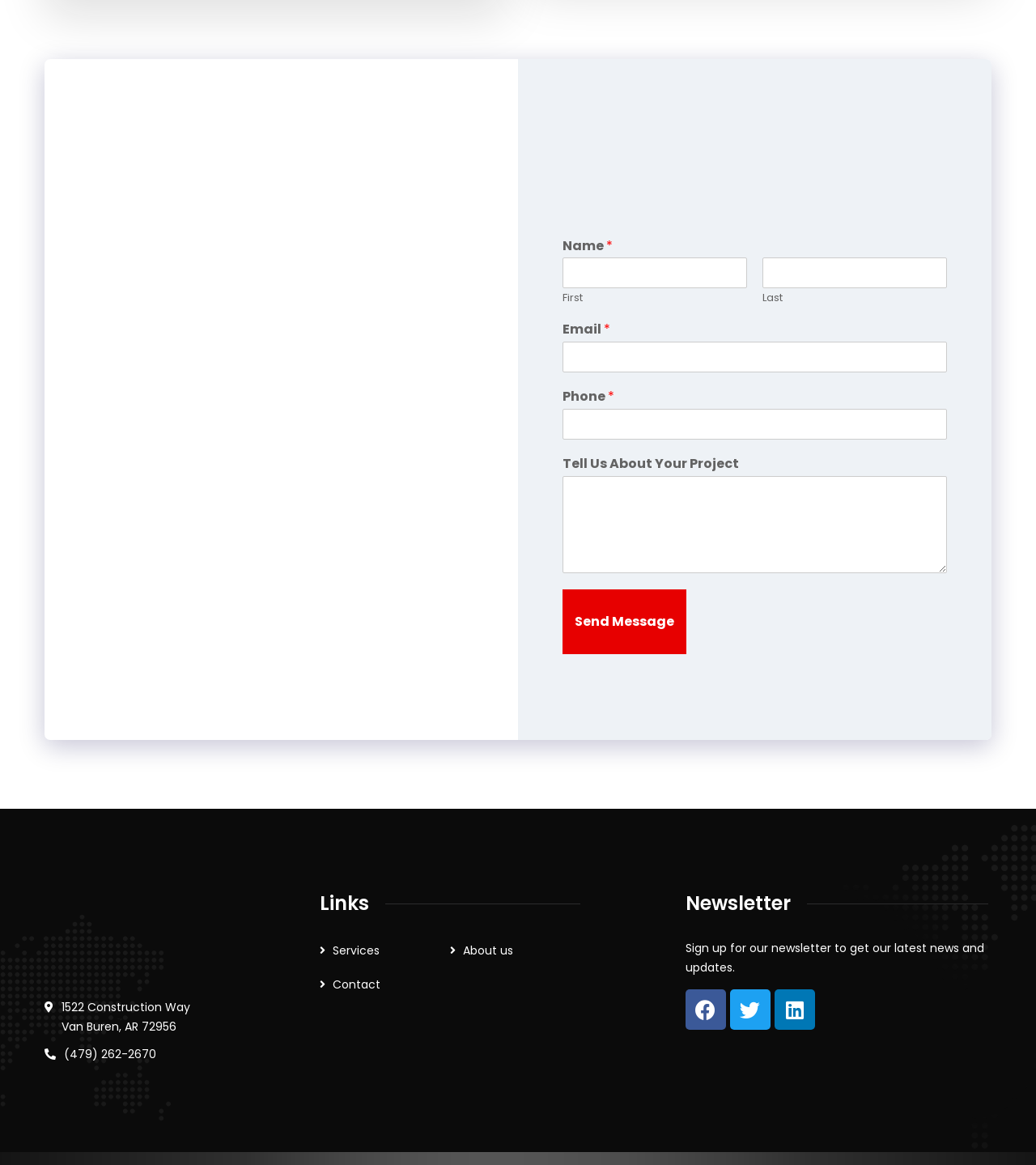Use one word or a short phrase to answer the question provided: 
What is the newsletter for?

To get latest news and updates